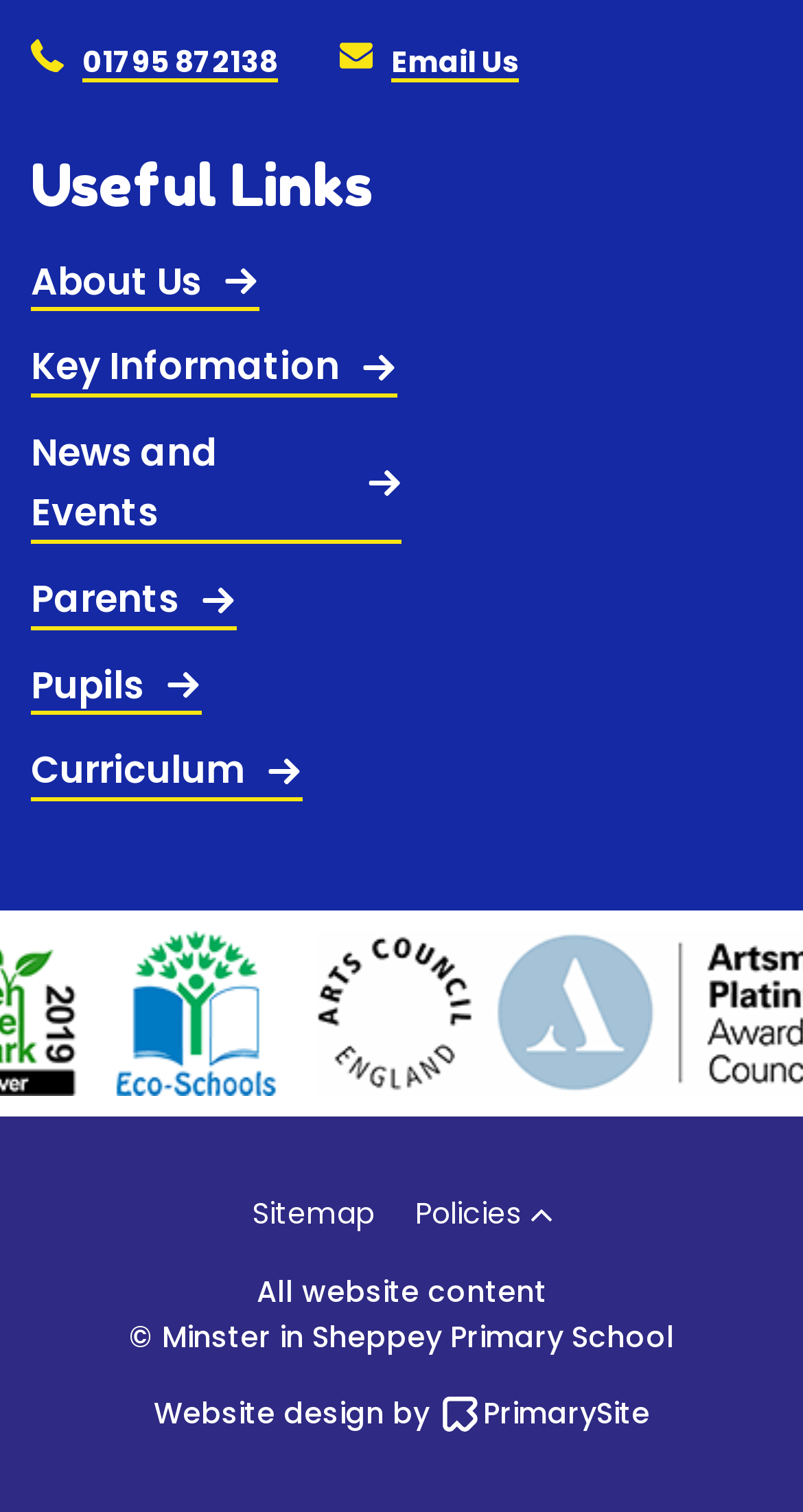Determine the bounding box coordinates of the clickable element to complete this instruction: "Send an email". Provide the coordinates in the format of four float numbers between 0 and 1, [left, top, right, bottom].

[0.487, 0.026, 0.646, 0.056]